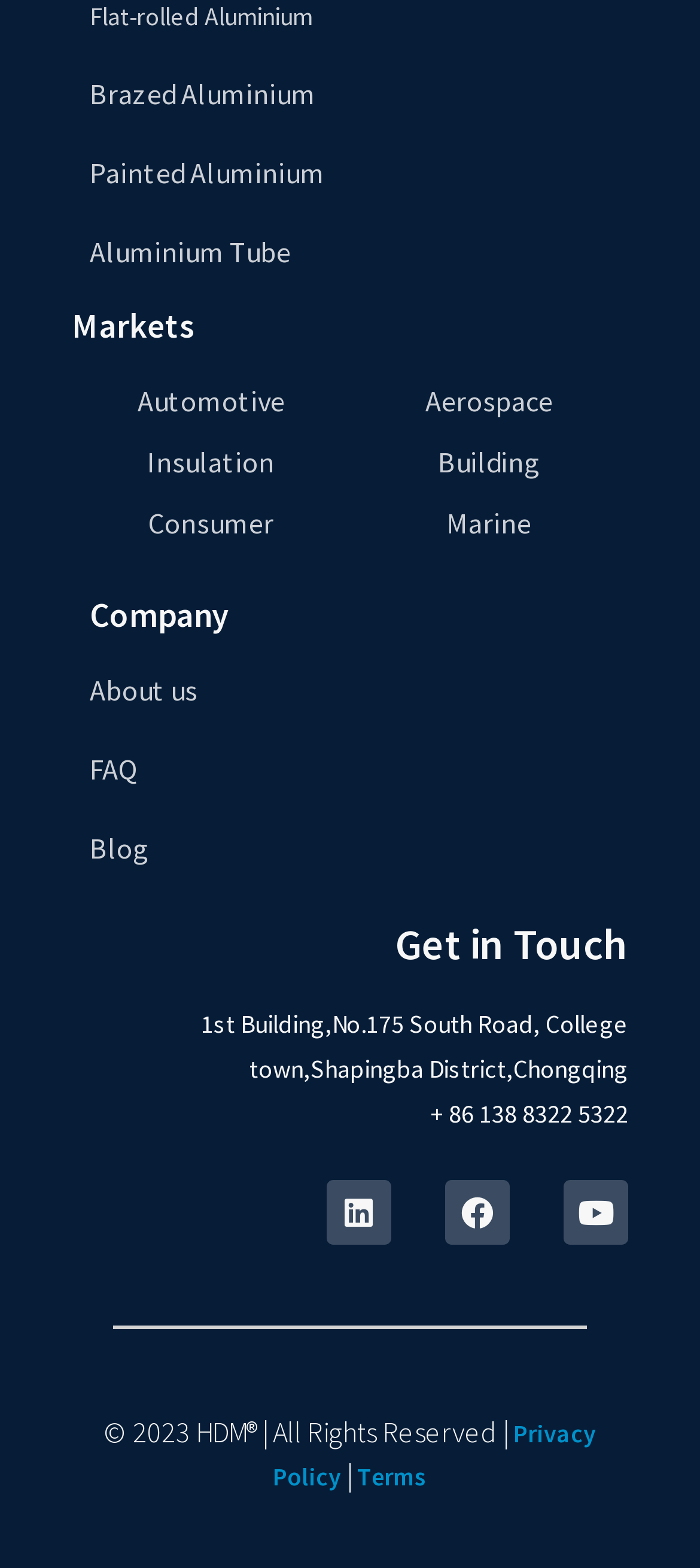Use a single word or phrase to answer the following:
How many links are under the 'Company' heading?

3